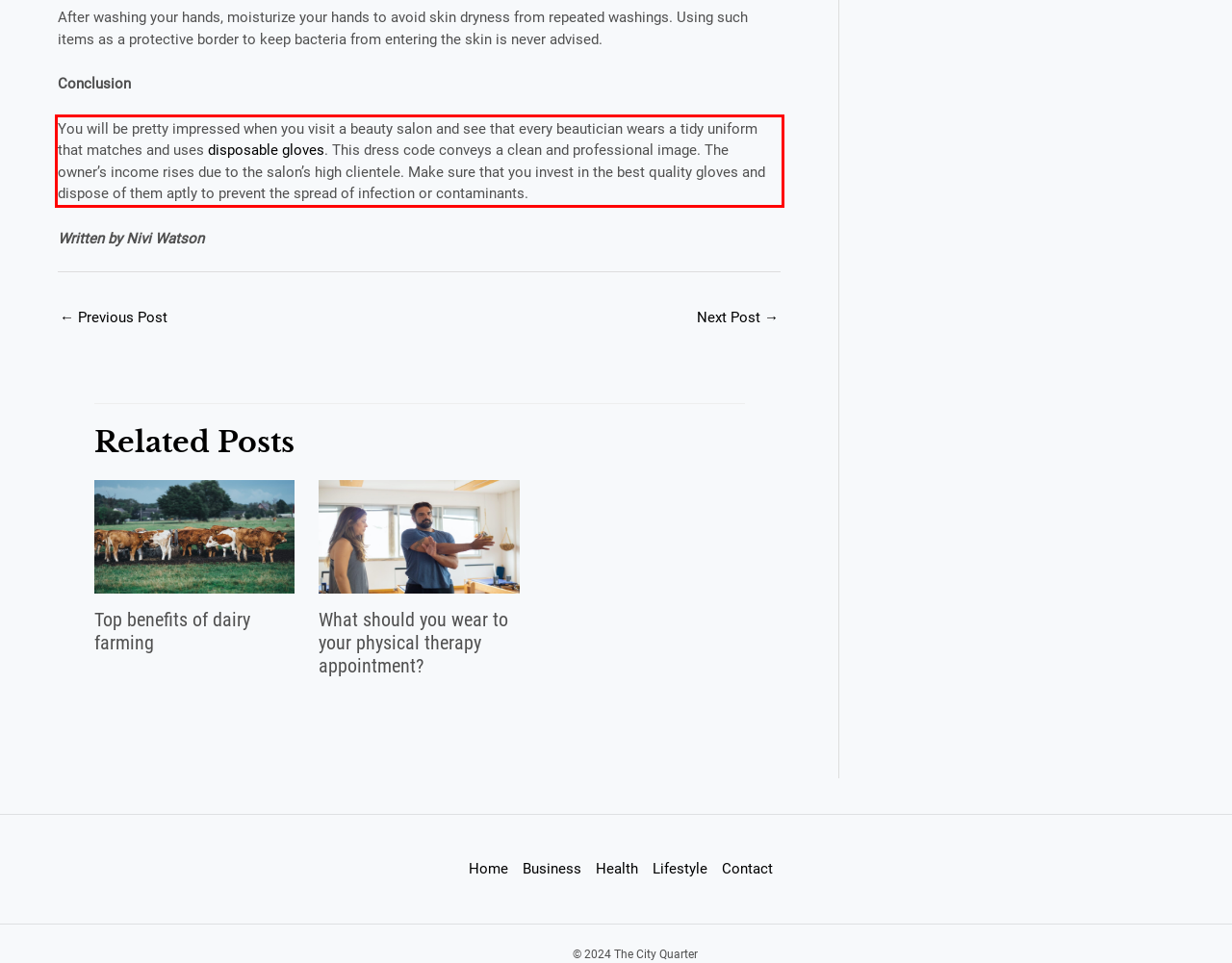Given a webpage screenshot with a red bounding box, perform OCR to read and deliver the text enclosed by the red bounding box.

You will be pretty impressed when you visit a beauty salon and see that every beautician wears a tidy uniform that matches and uses disposable gloves. This dress code conveys a clean and professional image. The owner’s income rises due to the salon’s high clientele. Make sure that you invest in the best quality gloves and dispose of them aptly to prevent the spread of infection or contaminants.